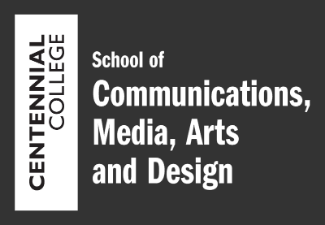What is the orientation of 'CENTENNIAL COLLEGE' in the logo?
Look at the image and answer the question using a single word or phrase.

Vertical